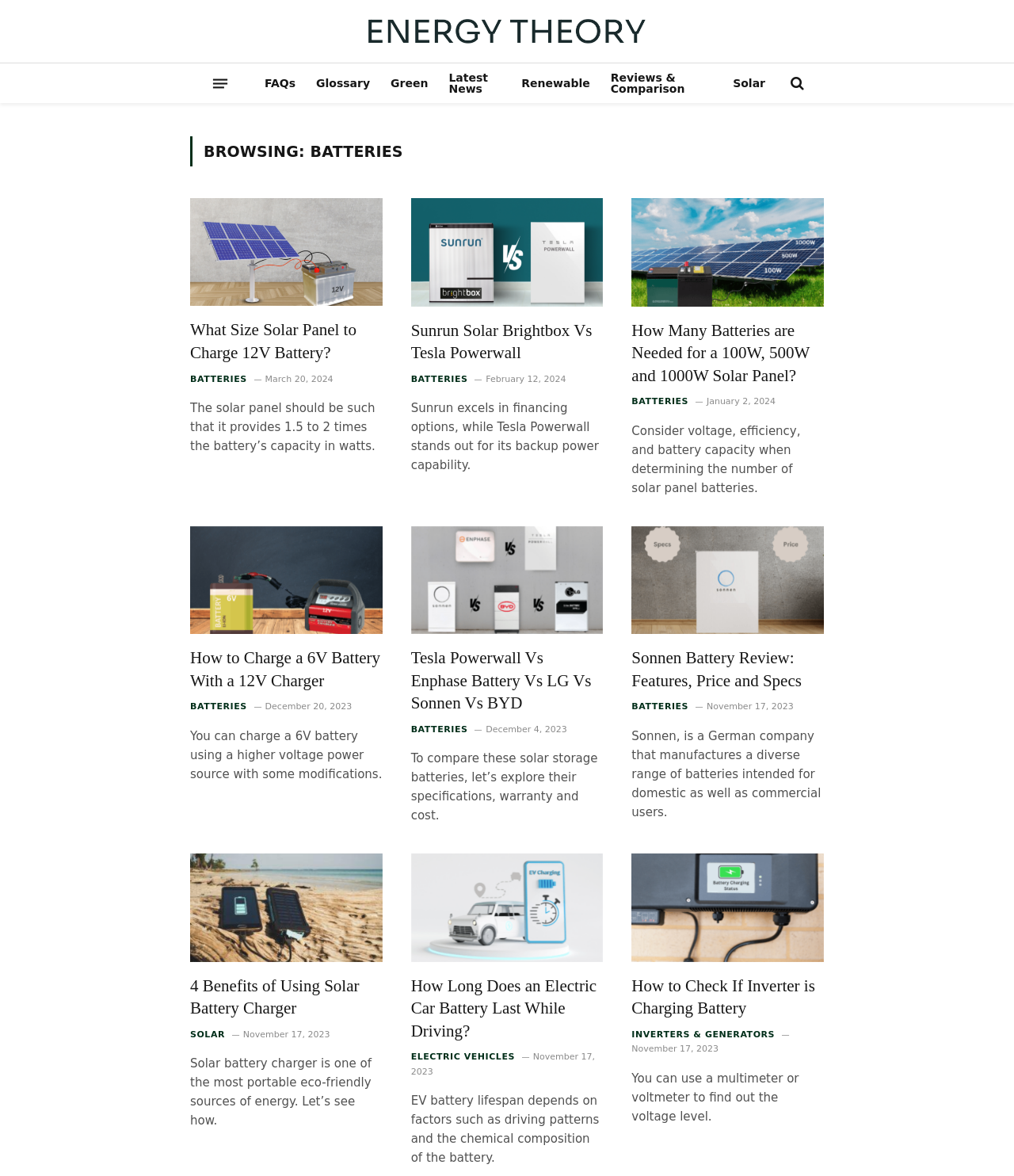Analyze the image and provide a detailed answer to the question: What is the purpose of the links 'FAQs', 'Glossary', etc.?

The links 'FAQs', 'Glossary', etc. are likely navigation links that allow users to access other sections of the website, providing additional information and resources related to energy theory and batteries.